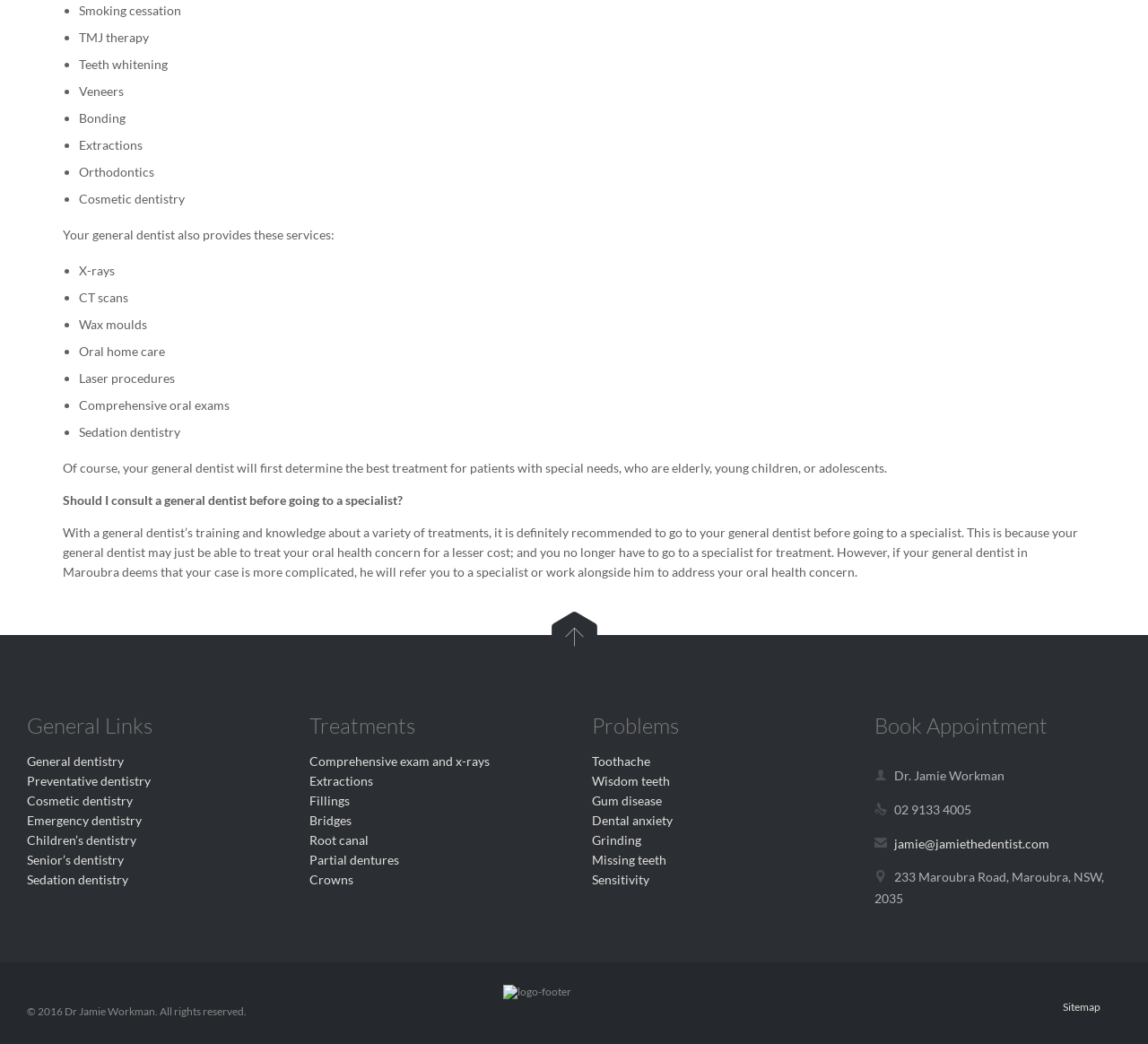Point out the bounding box coordinates of the section to click in order to follow this instruction: "Click on the 'Sitemap' link".

[0.926, 0.958, 0.959, 0.971]